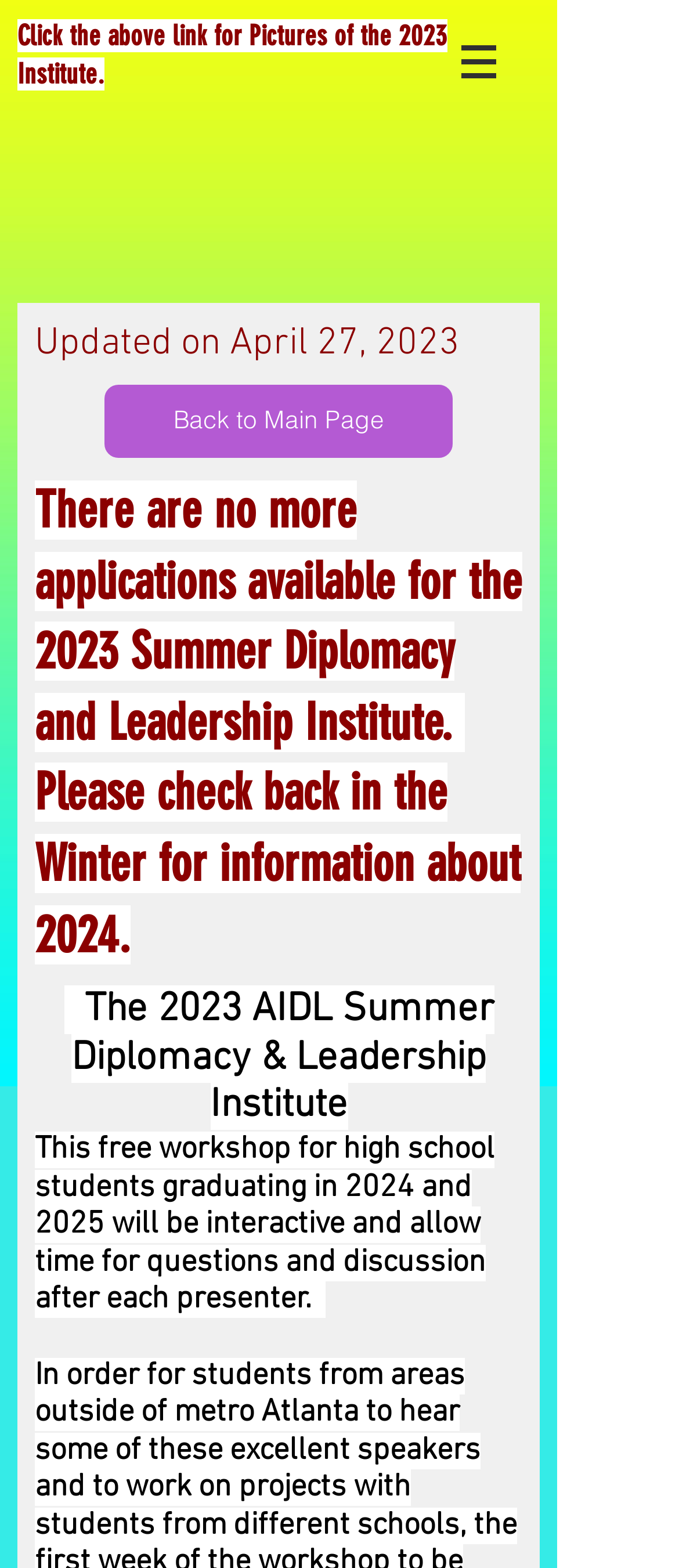Given the element description "Back to Main Page" in the screenshot, predict the bounding box coordinates of that UI element.

[0.154, 0.245, 0.667, 0.292]